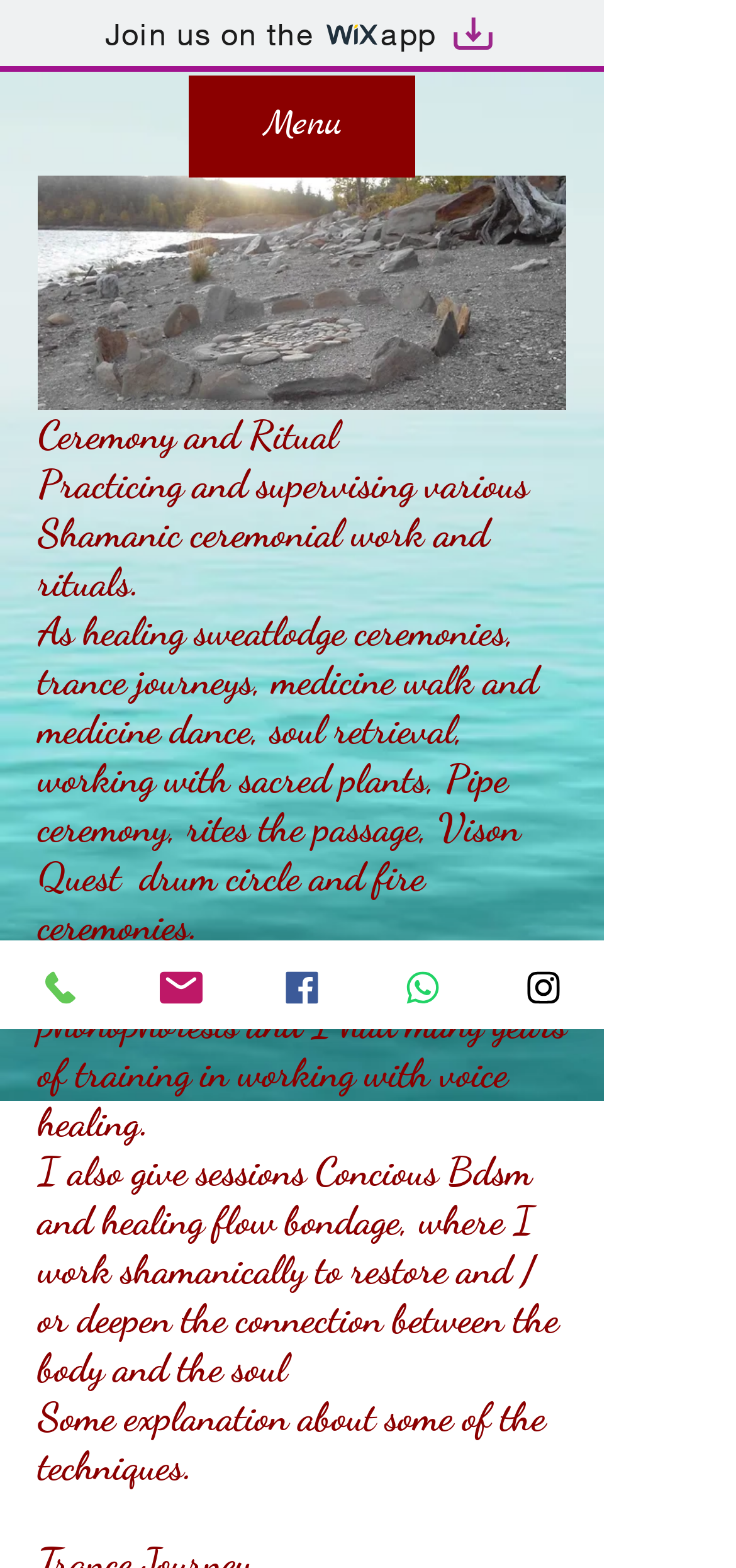Describe every aspect of the webpage in a detailed manner.

This webpage appears to be a personal website or profile for a shamanic practitioner, Lilith Magdalena. At the top of the page, there is a link to join the Wix app, accompanied by two small images, one of the Wix logo and another of an artboard. Below this, there is a larger image, possibly a profile picture or a relevant image for the practitioner's work.

The main content of the page is divided into sections, with the first section introducing the practitioner's work in ceremony and ritual. This section is headed by a title "Ceremony and Ritual" and followed by a brief description of the practitioner's experience and expertise in shamanic ceremonial work and rituals. Below this, there is a list of specific ceremonies and rituals that the practitioner offers, including healing sweatlodge ceremonies, trance journeys, and medicine walk, among others.

The next section appears to focus on the practitioner's additional skills and training, including working with phonophoresis and voice healing. There is also a mention of Concious Bdsm and healing flow bondage sessions, which the practitioner offers.

At the bottom of the page, there are links to the practitioner's contact information, including phone, email, Facebook, WhatsApp, and Instagram. Each link is accompanied by a small image, likely an icon representing the respective platform.

Overall, the webpage provides an overview of the practitioner's work and services, as well as a way for visitors to get in touch with them.